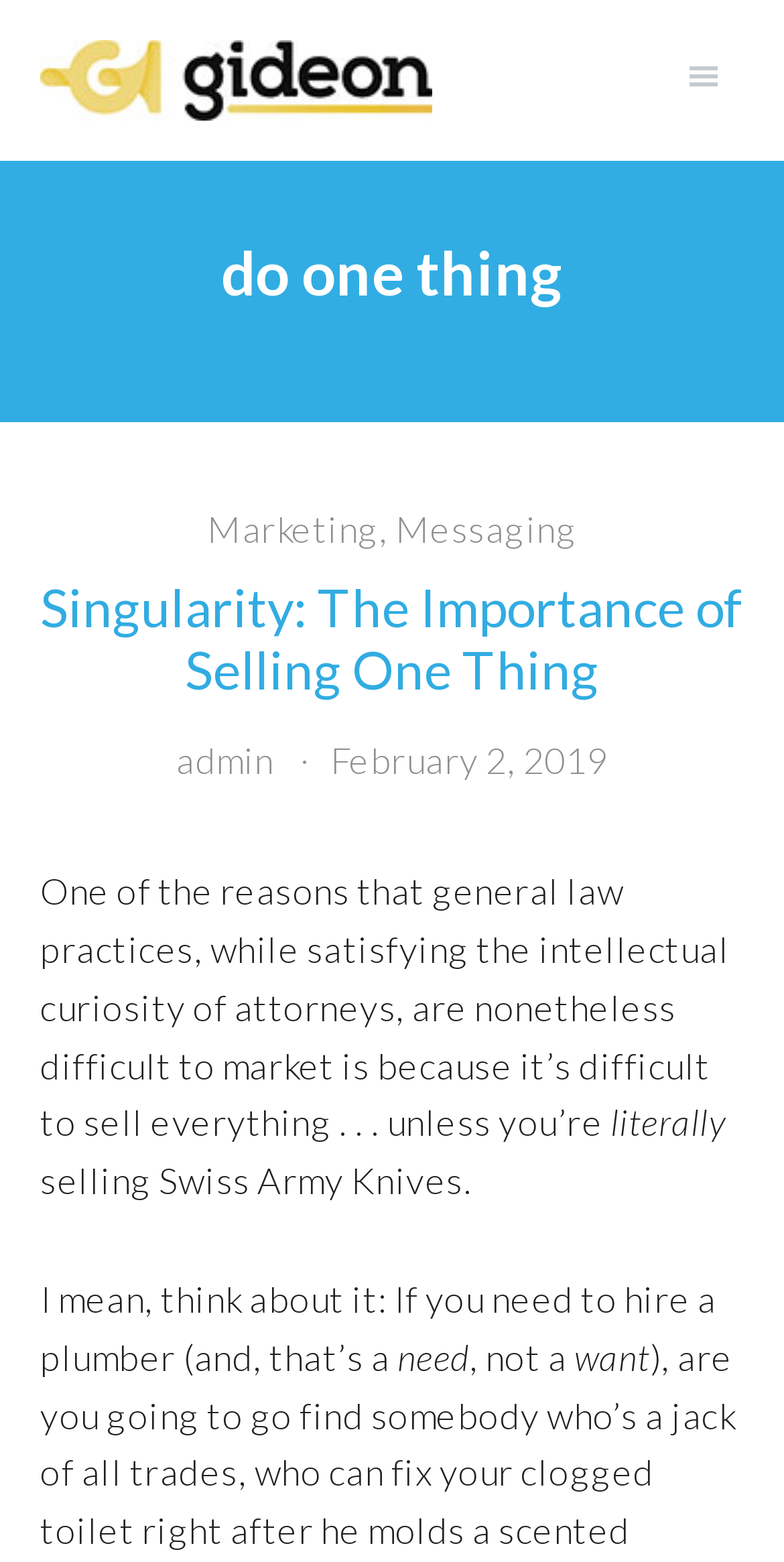Give a concise answer using one word or a phrase to the following question:
What is the name of the law practice?

Gideon Legal